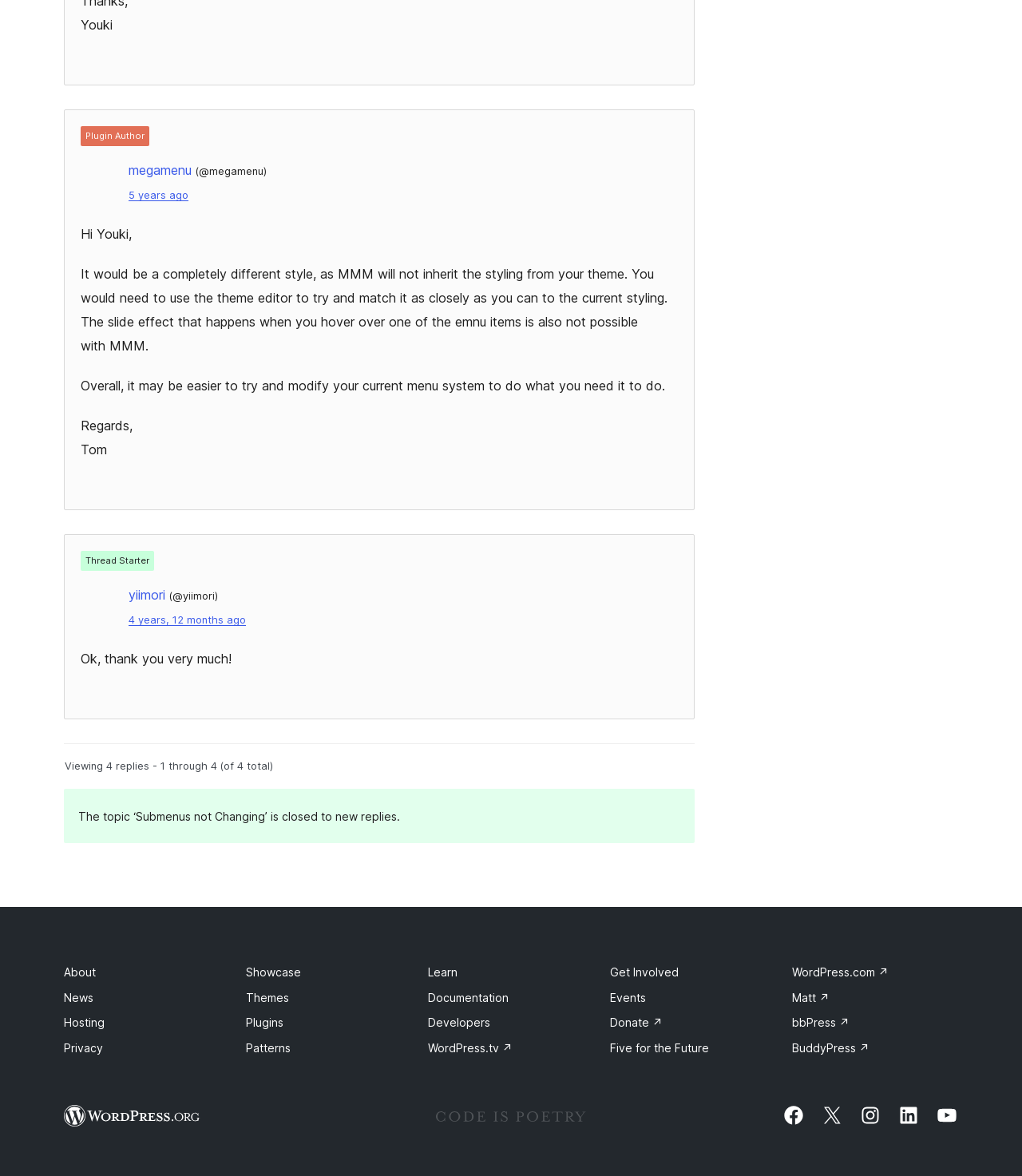Use a single word or phrase to answer the question: What is the name of the person who created this thread?

yiimori